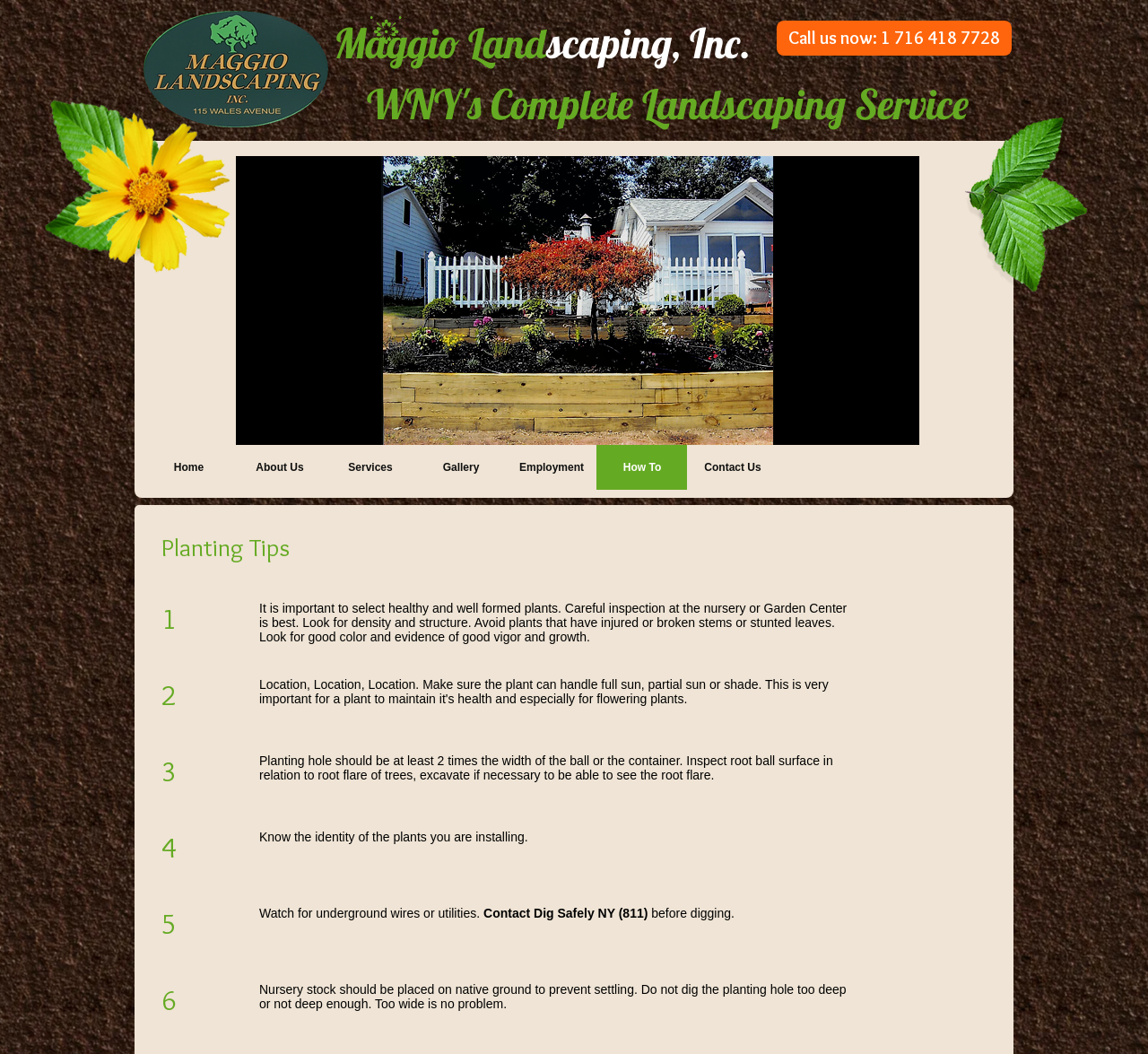Based on the image, please elaborate on the answer to the following question:
What is the company name?

The company name is obtained from the heading element at the top of the webpage, which is 'Maggio Landscaping, Inc.'. This is also confirmed by the link with the same text next to it.